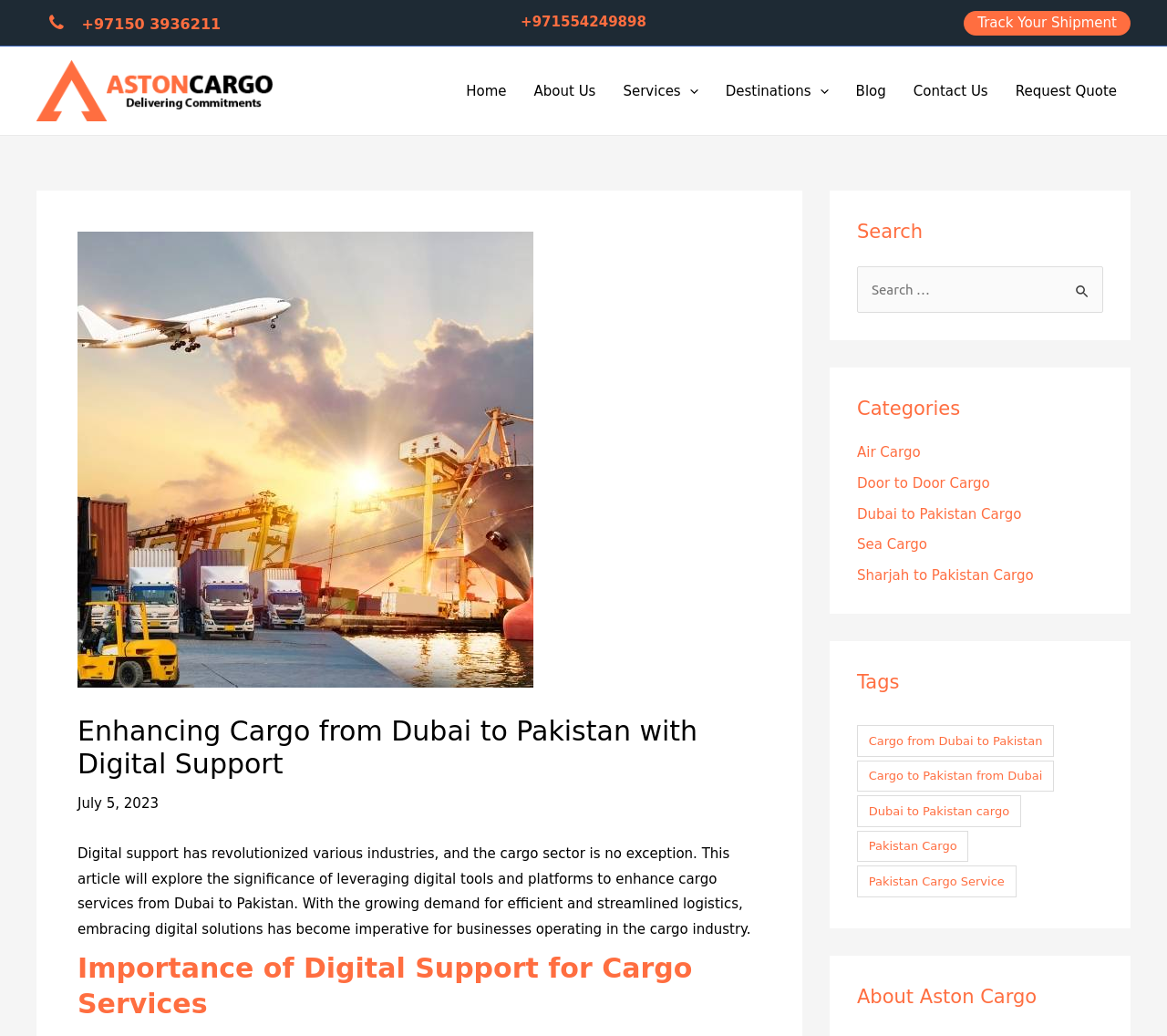What is the name of the cargo service company?
Using the screenshot, give a one-word or short phrase answer.

Aston Express Cargo